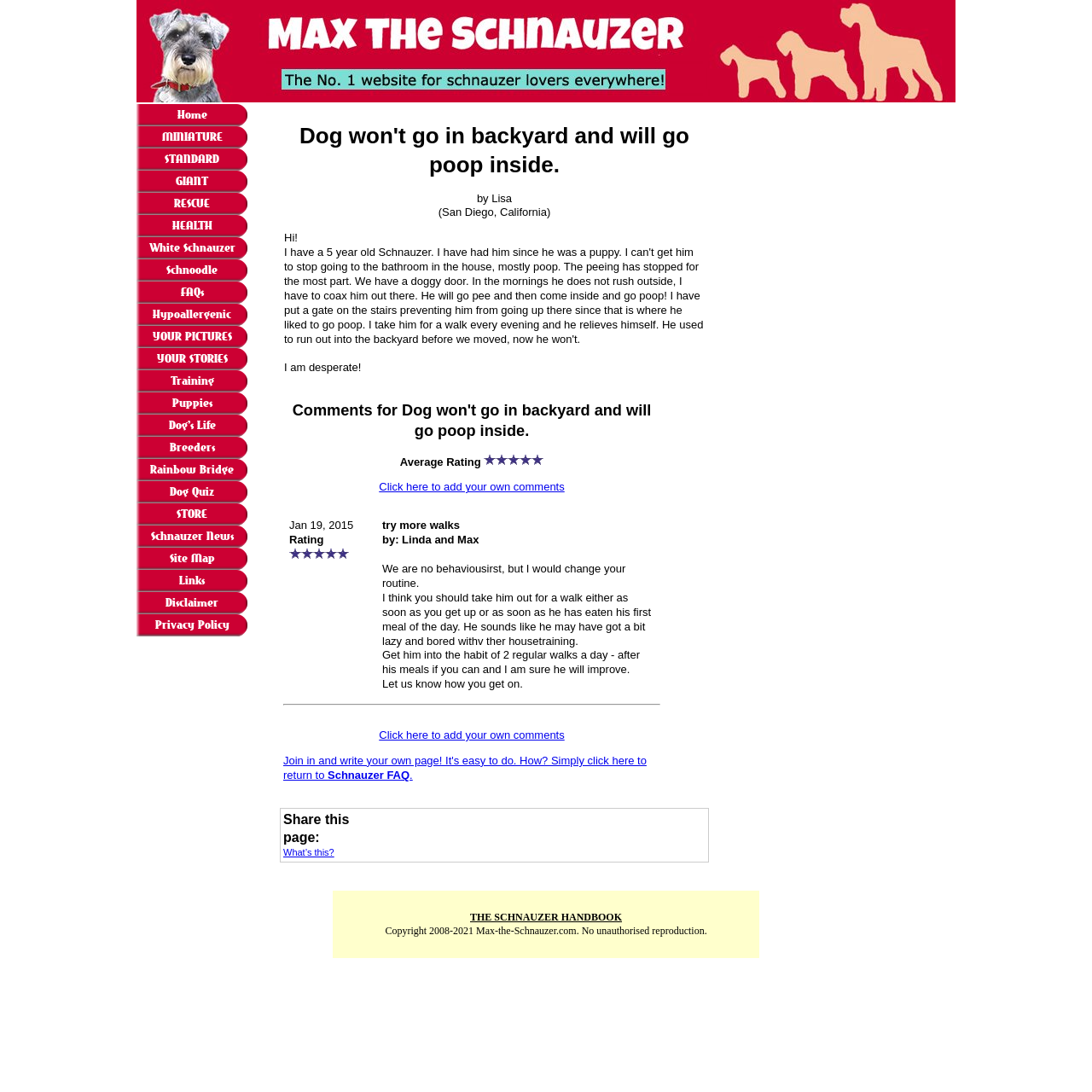Please determine the bounding box coordinates of the element's region to click in order to carry out the following instruction: "Click on the 'Leave a comment' link". The coordinates should be four float numbers between 0 and 1, i.e., [left, top, right, bottom].

None